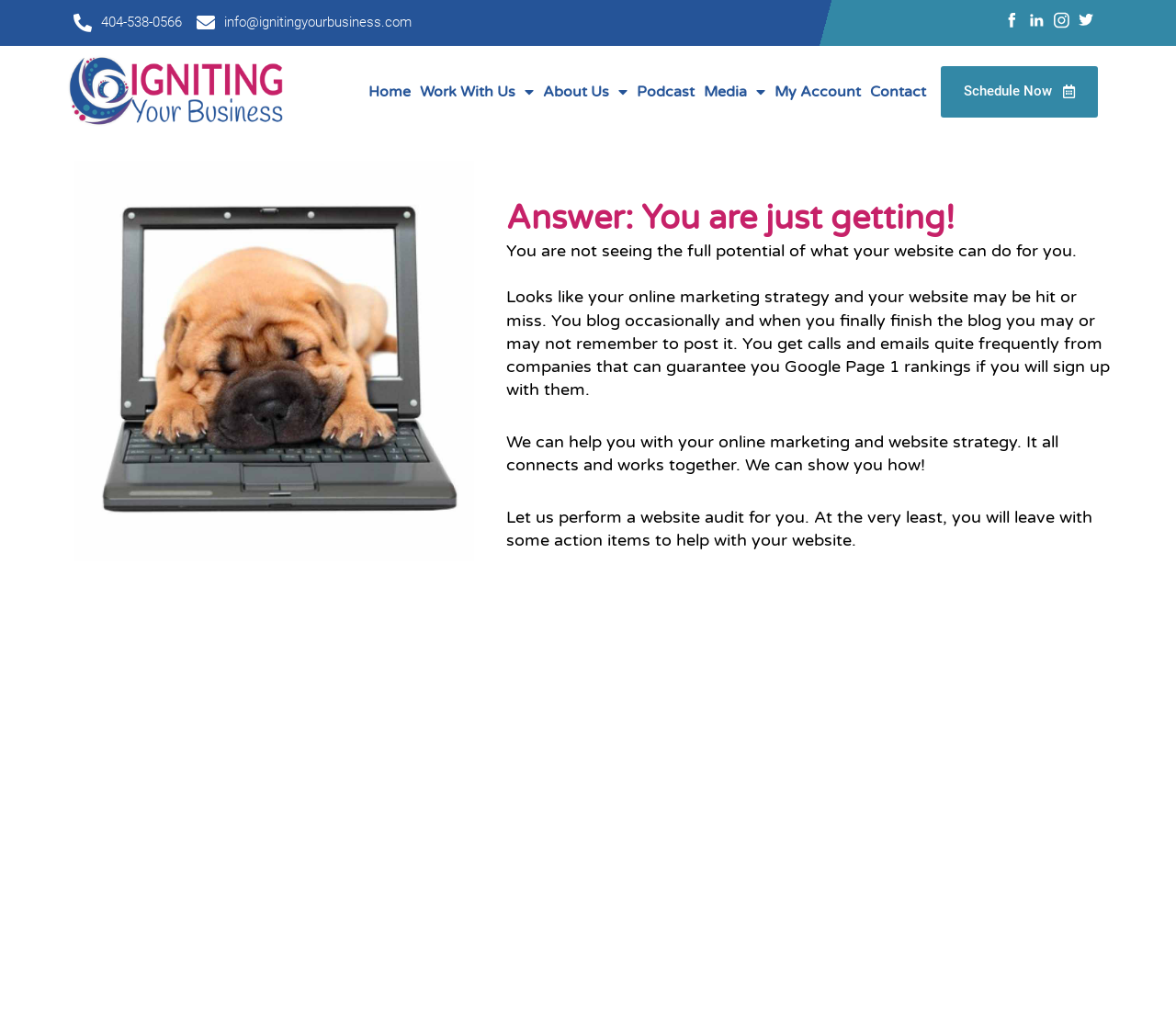Please provide the bounding box coordinate of the region that matches the element description: Work With Us. Coordinates should be in the format (top-left x, top-left y, bottom-right x, bottom-right y) and all values should be between 0 and 1.

[0.353, 0.045, 0.458, 0.136]